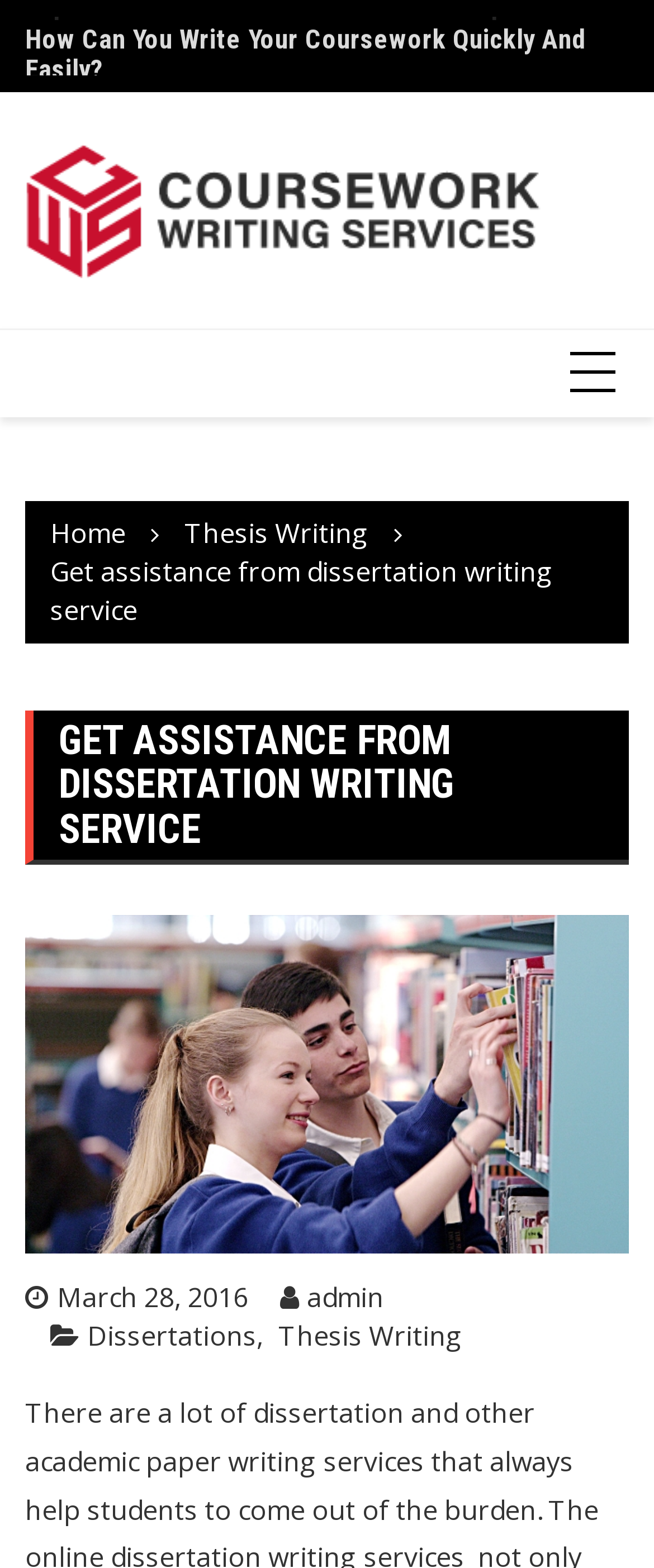Please identify the bounding box coordinates for the region that you need to click to follow this instruction: "Click on the 'How Can You Write Your Coursework Quickly And Easily?' link".

[0.038, 0.01, 0.895, 0.049]